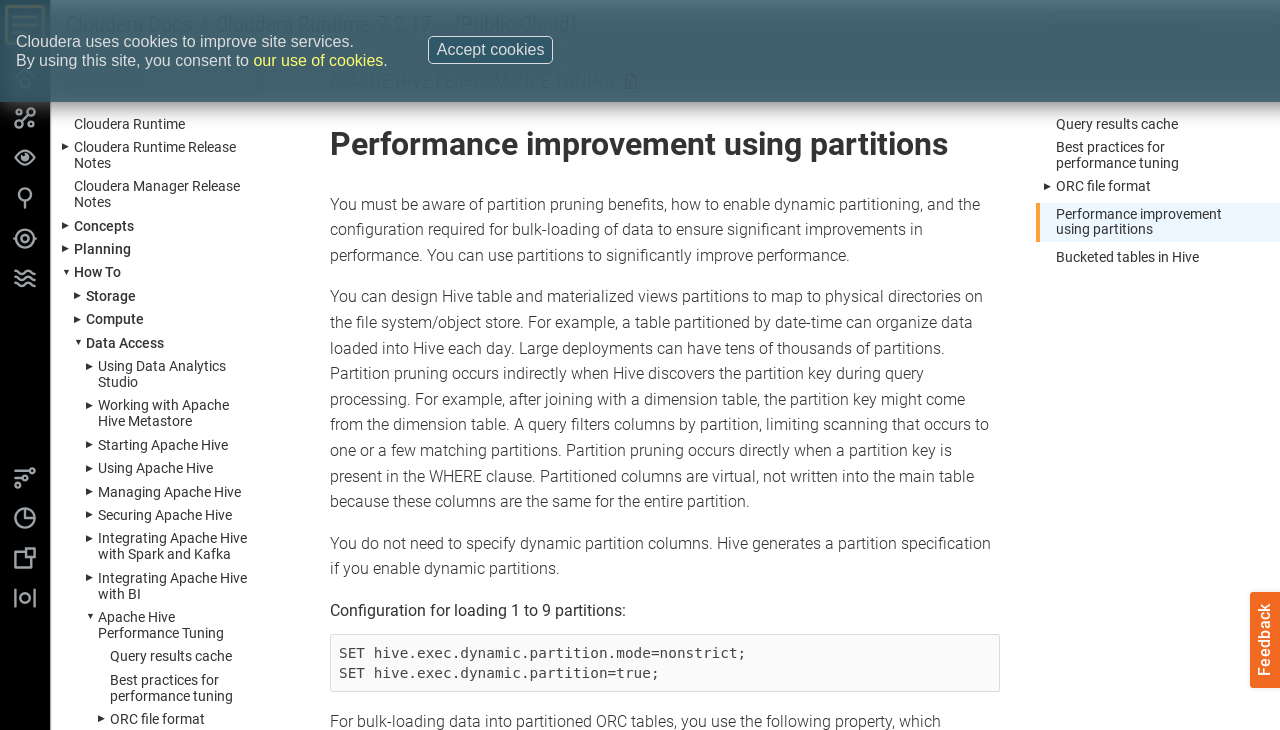From the webpage screenshot, predict the bounding box coordinates (top-left x, top-left y, bottom-right x, bottom-right y) for the UI element described here: Preview Features

[0.004, 0.2, 0.035, 0.233]